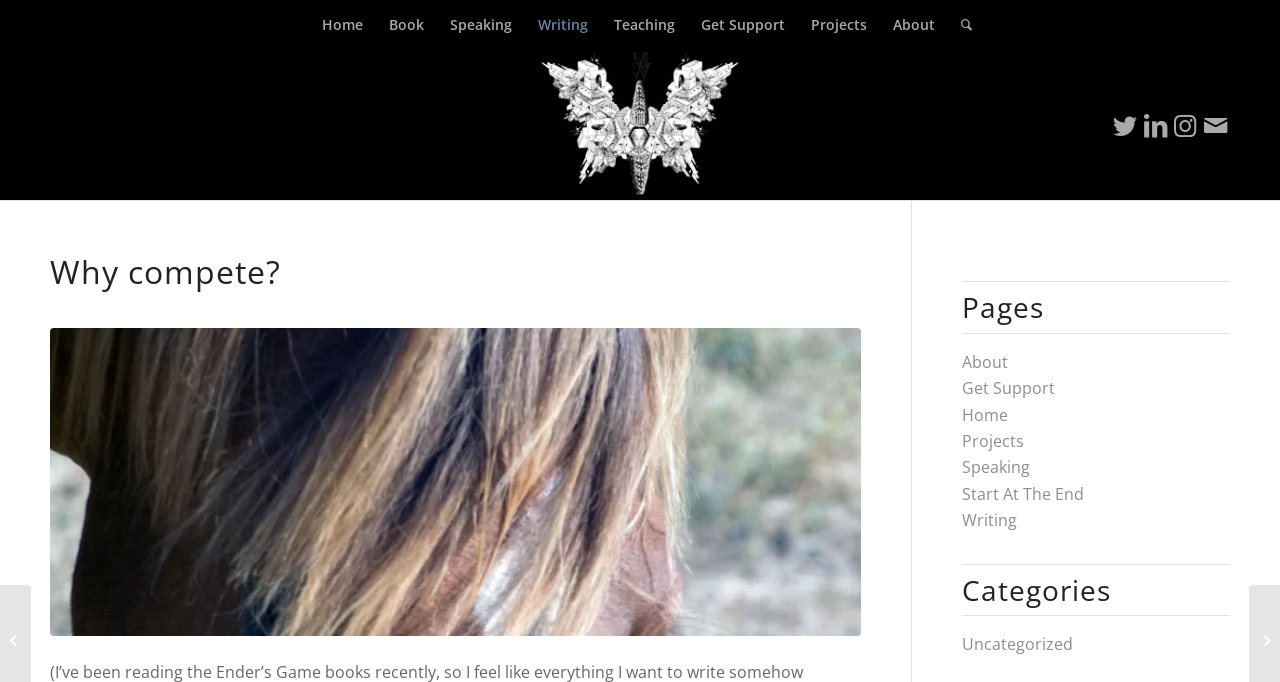Determine the bounding box coordinates of the element's region needed to click to follow the instruction: "Go to the About page". Provide these coordinates as four float numbers between 0 and 1, formatted as [left, top, right, bottom].

[0.687, 0.0, 0.74, 0.073]